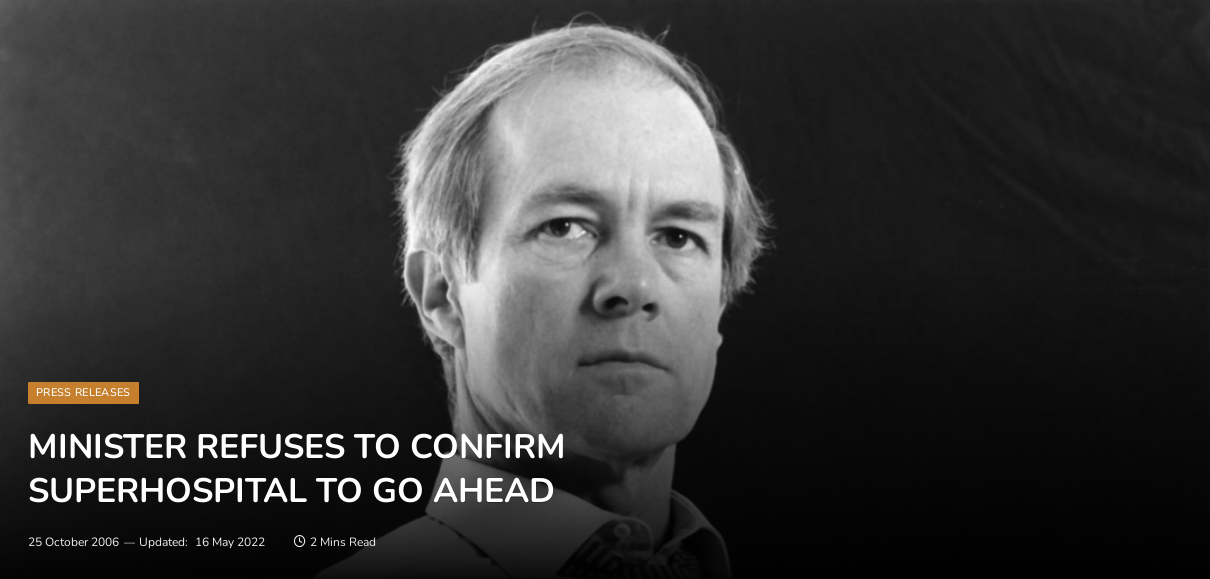Detail all significant aspects of the image you see.

This black-and-white image features a close-up portrait of an individual, presenting a serious expression. Below the image, bold text announces a press release titled "MINISTER REFUSES TO CONFIRM SUPERHOSPITAL TO GO AHEAD," highlighting its context. The release date of October 25, 2006, and an update date of May 16, 2022, suggest ongoing public interest in this topic, which pertains to the status of a proposed superhospital. The text indicates that the article requires approximately two minutes to read, enticing viewers to explore the details further. The overall presentation combines the visual gravitas of the portrait with the urgency of the issues discussed in the press release.